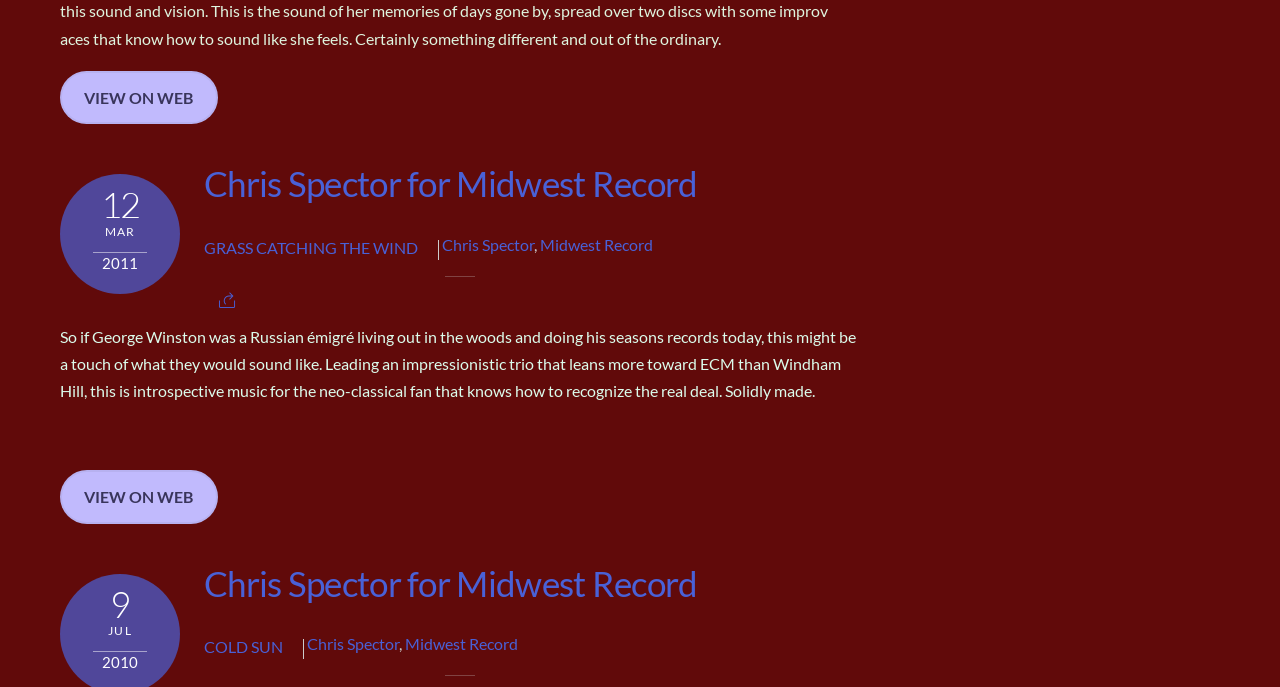Find the bounding box coordinates of the element to click in order to complete this instruction: "Read review by Chris Spector". The bounding box coordinates must be four float numbers between 0 and 1, denoted as [left, top, right, bottom].

[0.159, 0.817, 0.545, 0.879]